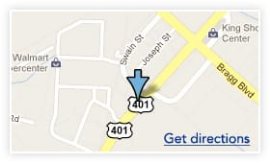What is the purpose of the 'Get directions' prompt?
Answer the question with as much detail as you can, using the image as a reference.

The 'Get directions' prompt is provided to assist prospective patients in finding the location of Day & Night Family Dental, making it easily accessible and convenient for them.